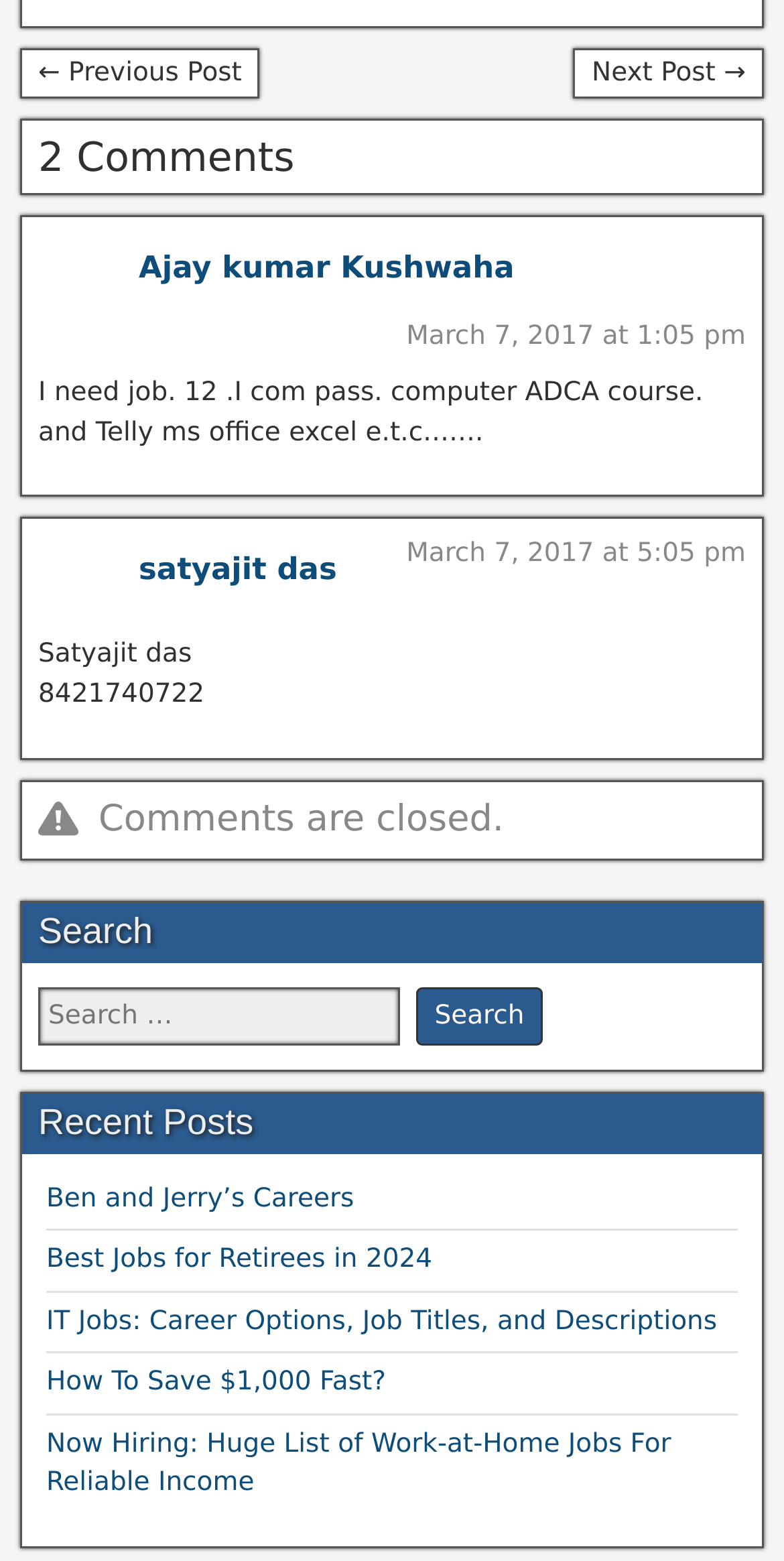Please identify the bounding box coordinates of the element's region that needs to be clicked to fulfill the following instruction: "Click on the previous post link". The bounding box coordinates should consist of four float numbers between 0 and 1, i.e., [left, top, right, bottom].

[0.026, 0.031, 0.332, 0.064]